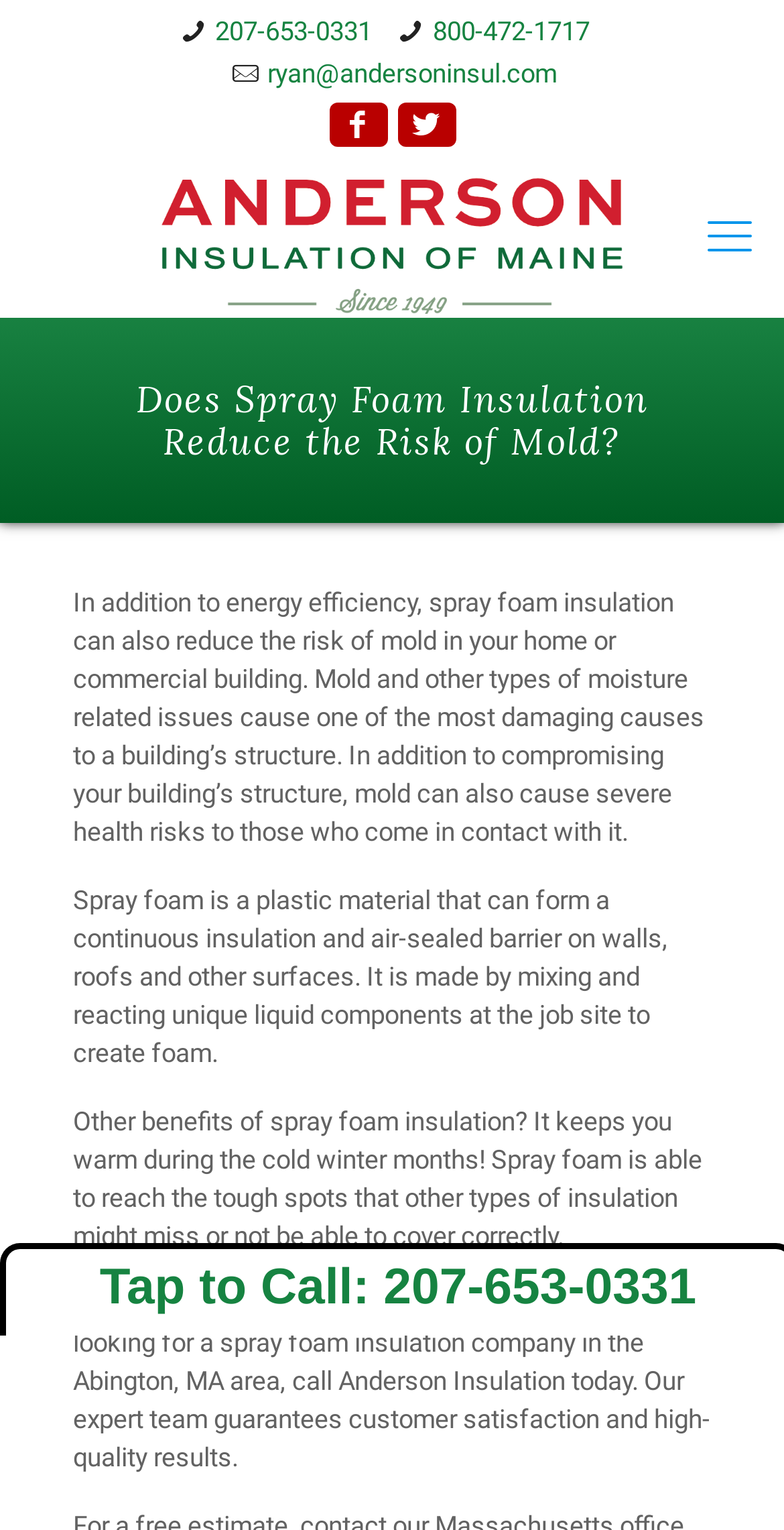Extract the main heading text from the webpage.

Does Spray Foam Insulation Reduce the Risk of Mold?